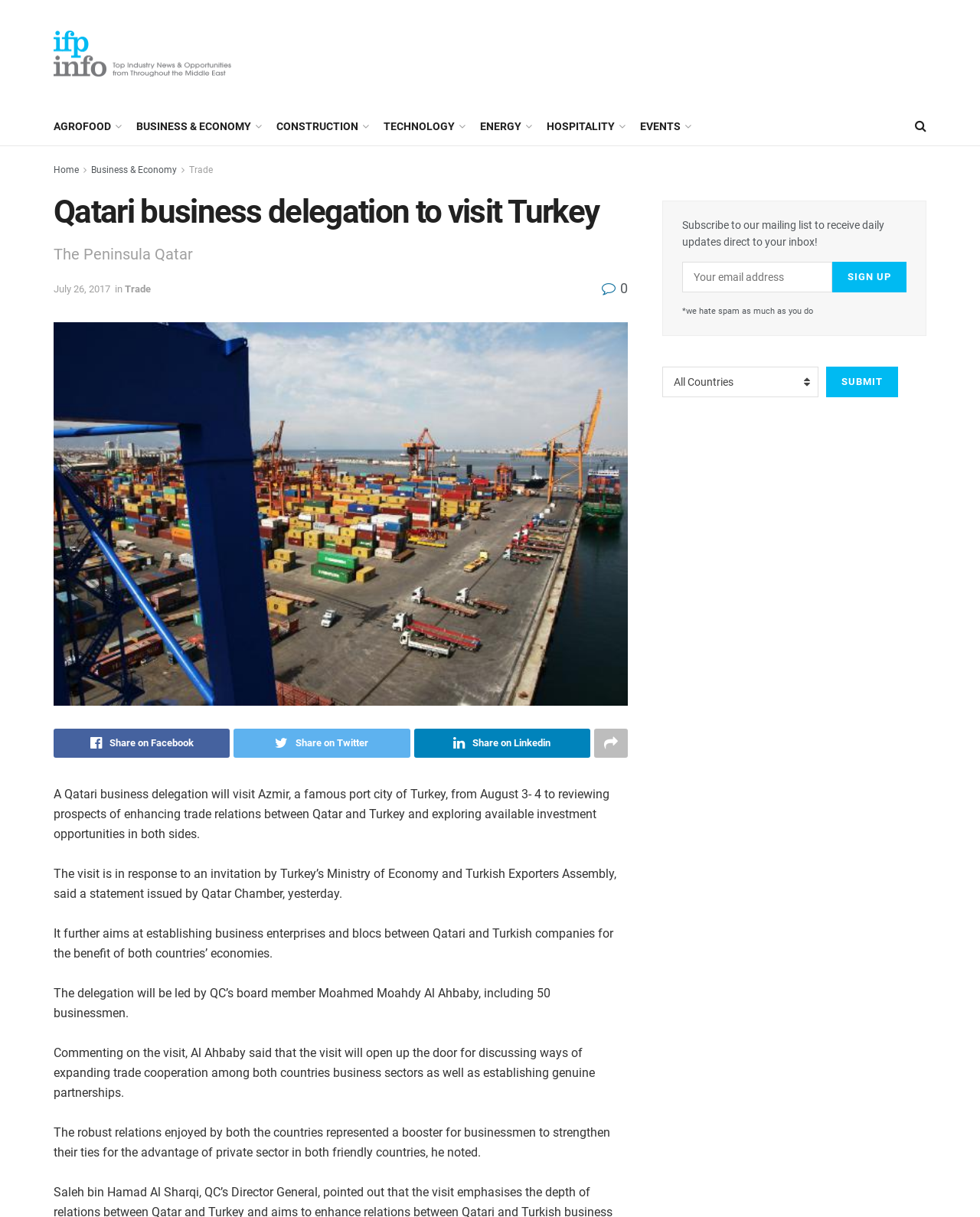Locate the bounding box of the UI element based on this description: "Share on Linkedin". Provide four float numbers between 0 and 1 as [left, top, right, bottom].

[0.422, 0.599, 0.602, 0.622]